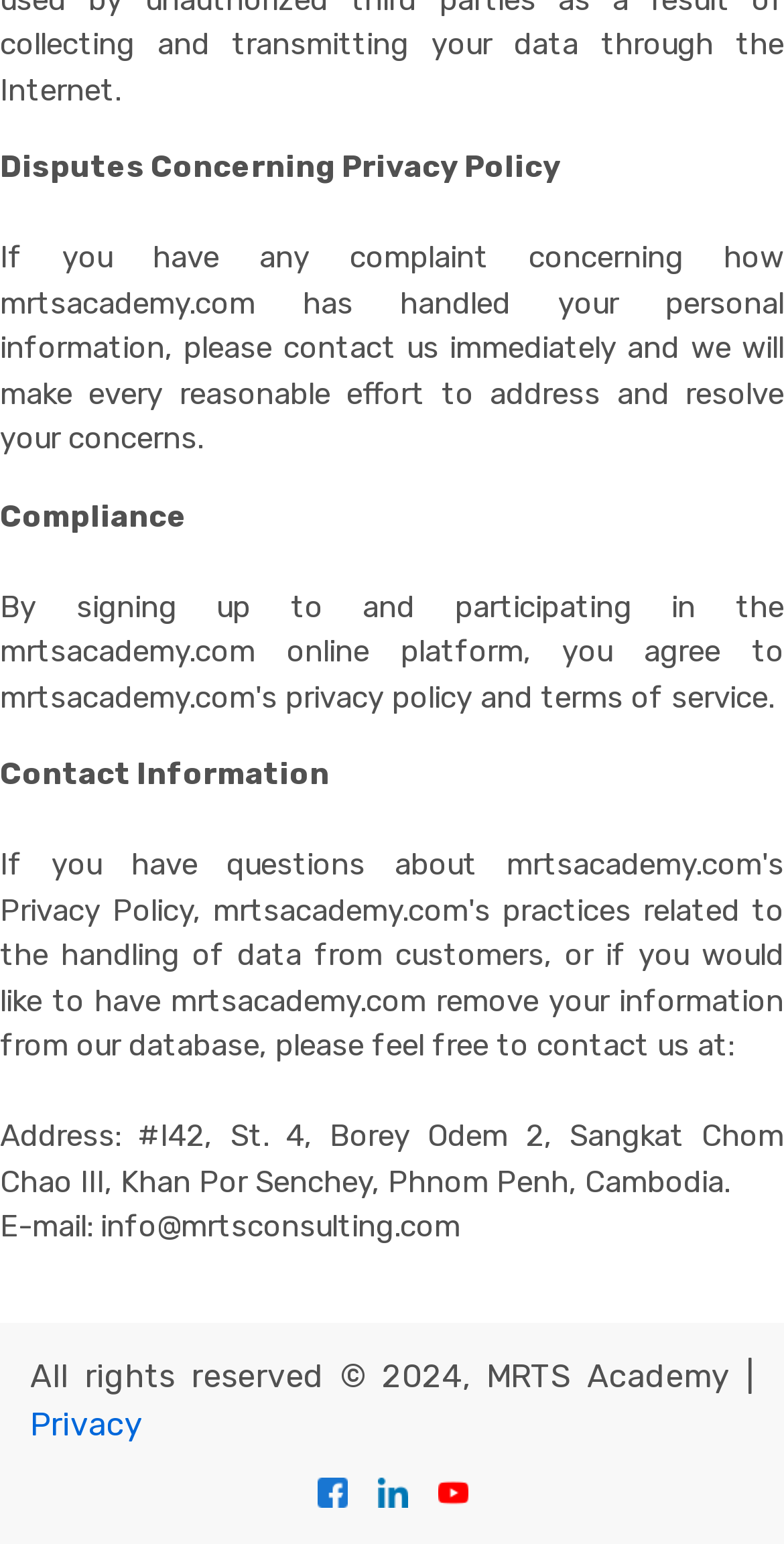How can users contact the academy?
Please provide an in-depth and detailed response to the question.

The webpage provides contact information, including an address and email, which can be found in the 'Contact Information' section. The address is '#I42, St. 4, Borey Odem 2, Sangkat Chom Chao III, Khan Por Senchey, Phnom Penh, Cambodia' and the email is 'info@mrtsconsulting.com'.